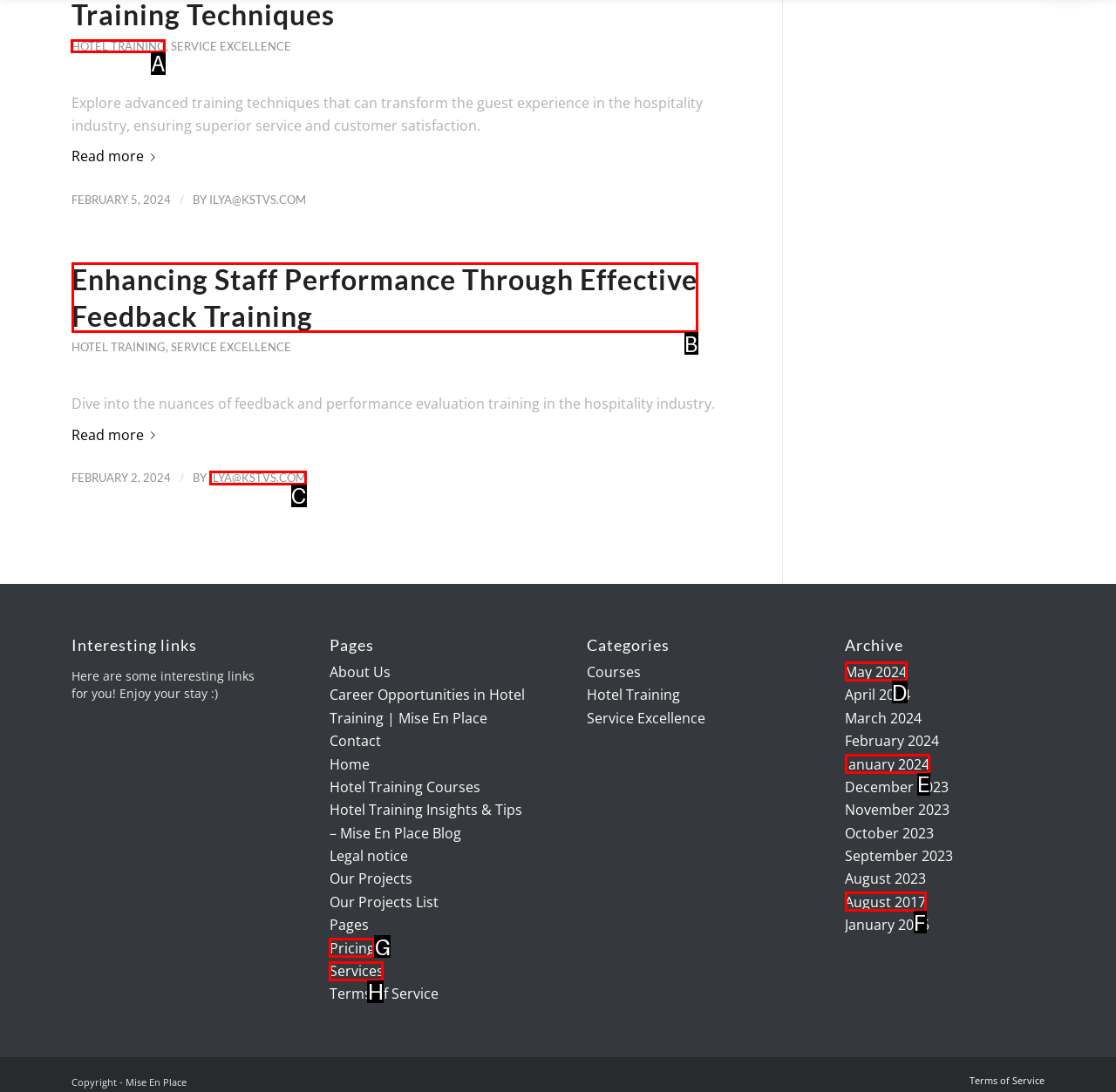Point out the correct UI element to click to carry out this instruction: Click on the Toxic to cats tag
Answer with the letter of the chosen option from the provided choices directly.

None